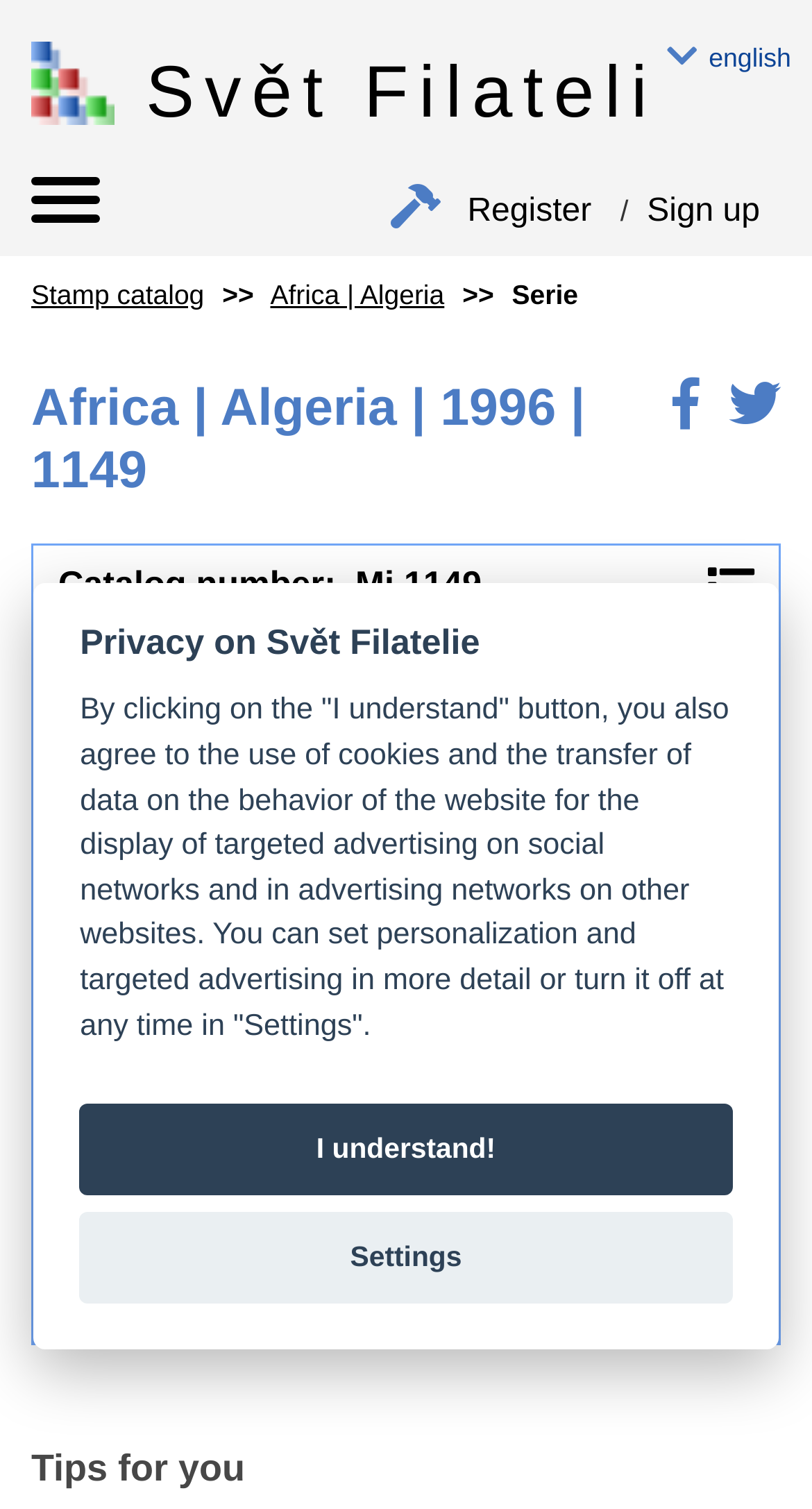What is required to view detailed information about a stamp?
Use the information from the image to give a detailed answer to the question.

To view detailed information about a stamp, users are required to log in, as indicated by the text 'For detail of stamp showing do log in'.